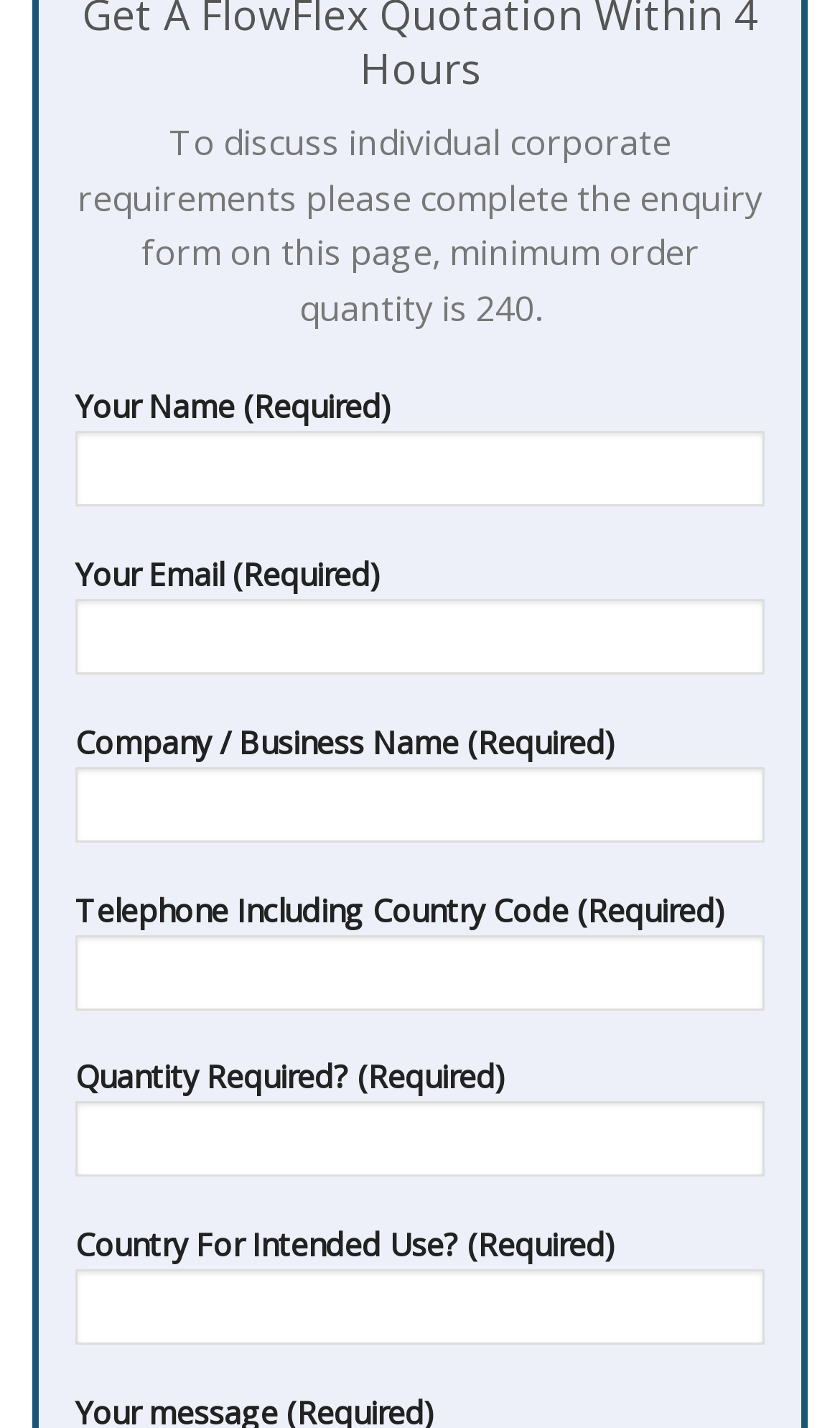How many textboxes are there in the enquiry form?
Give a one-word or short-phrase answer derived from the screenshot.

6